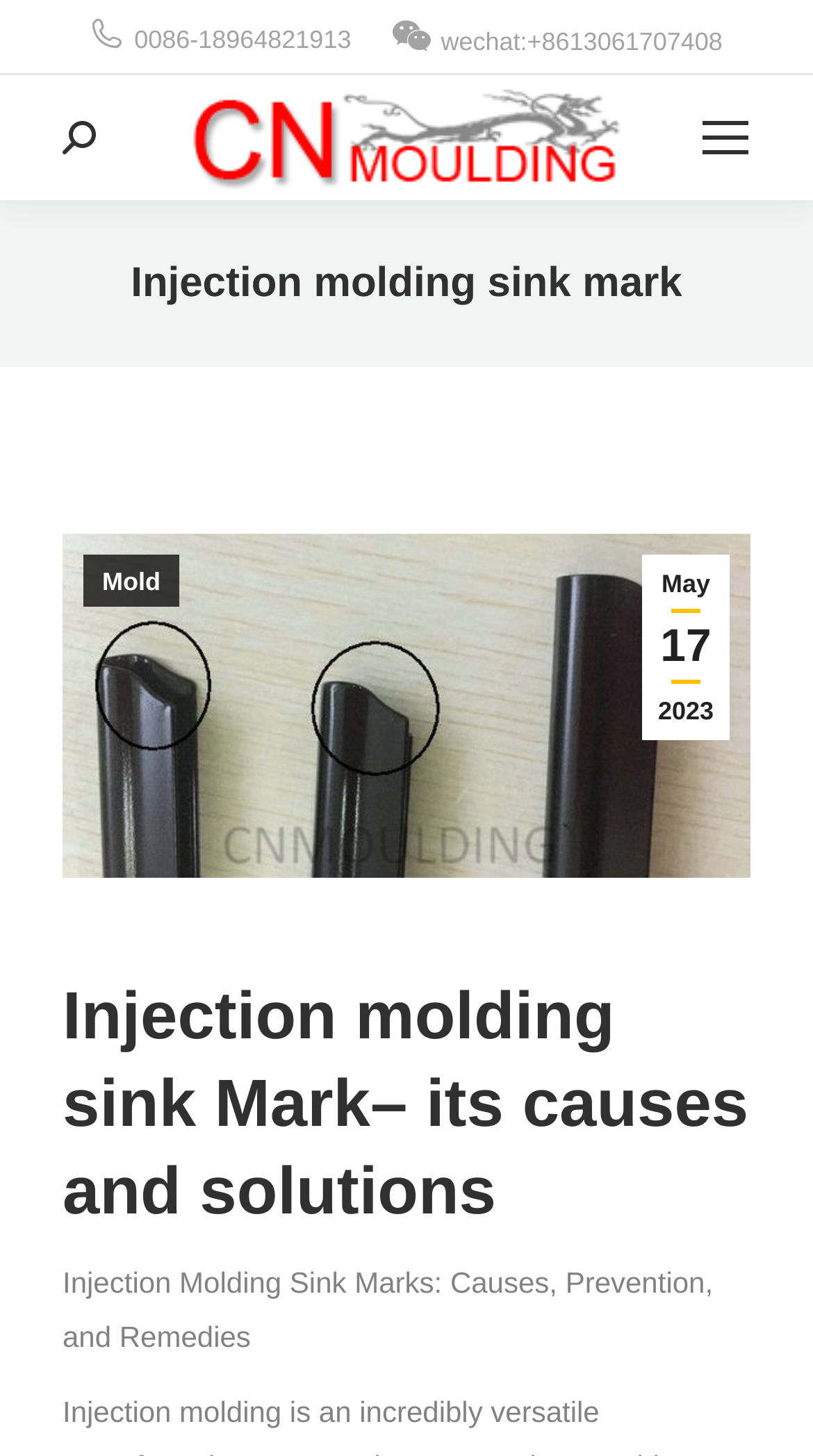Identify the main title of the webpage and generate its text content.

Injection molding sink mark